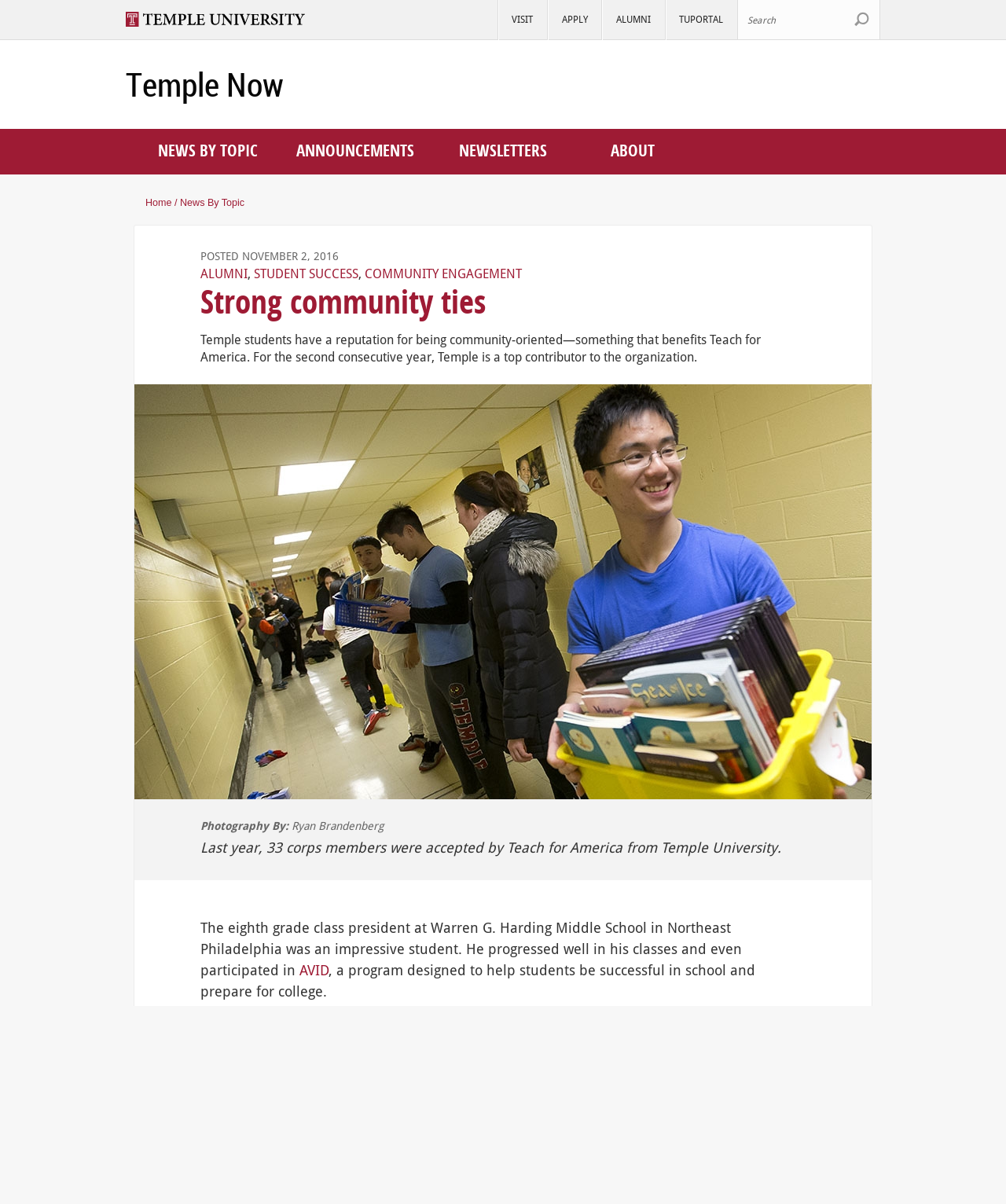Please identify the bounding box coordinates of the element that needs to be clicked to perform the following instruction: "Click on NEWS BY TOPIC".

[0.157, 0.116, 0.256, 0.134]